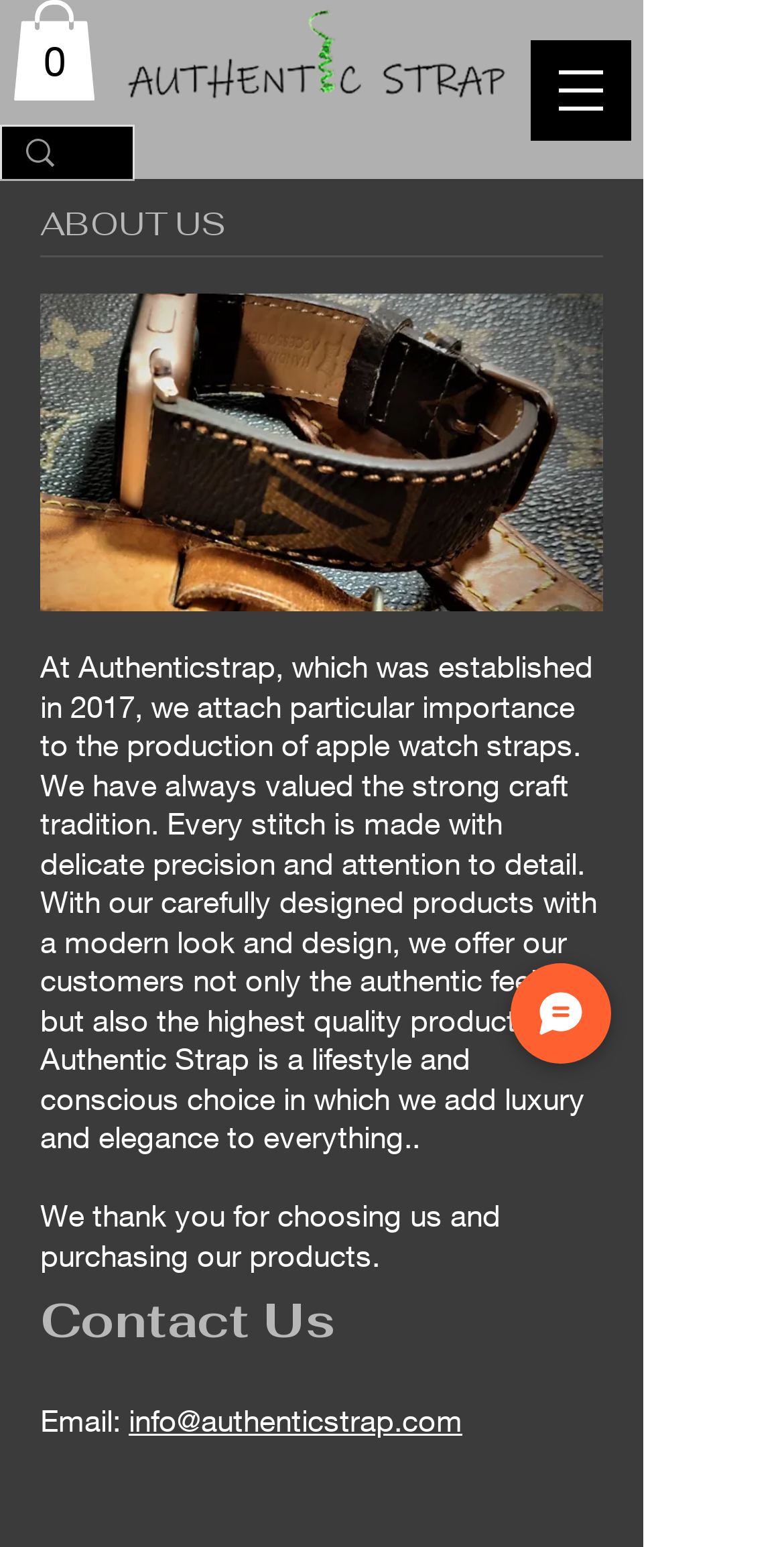How many items are in the cart?
Make sure to answer the question with a detailed and comprehensive explanation.

The link element with the text 'Cart with 0 items' indicates that there are currently 0 items in the cart.